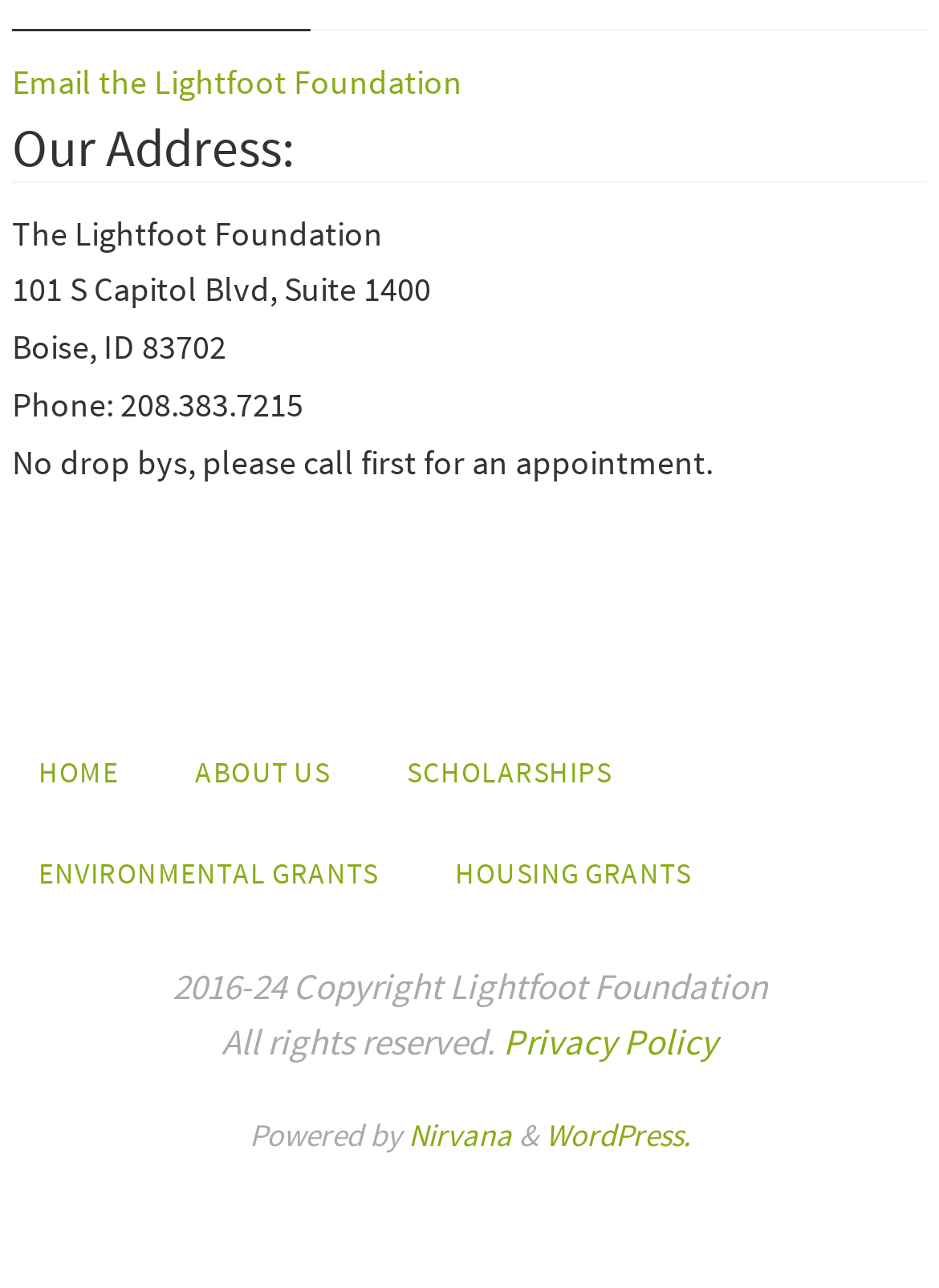Give a succinct answer to this question in a single word or phrase: 
What is the name of the platform that powers the website?

WordPress